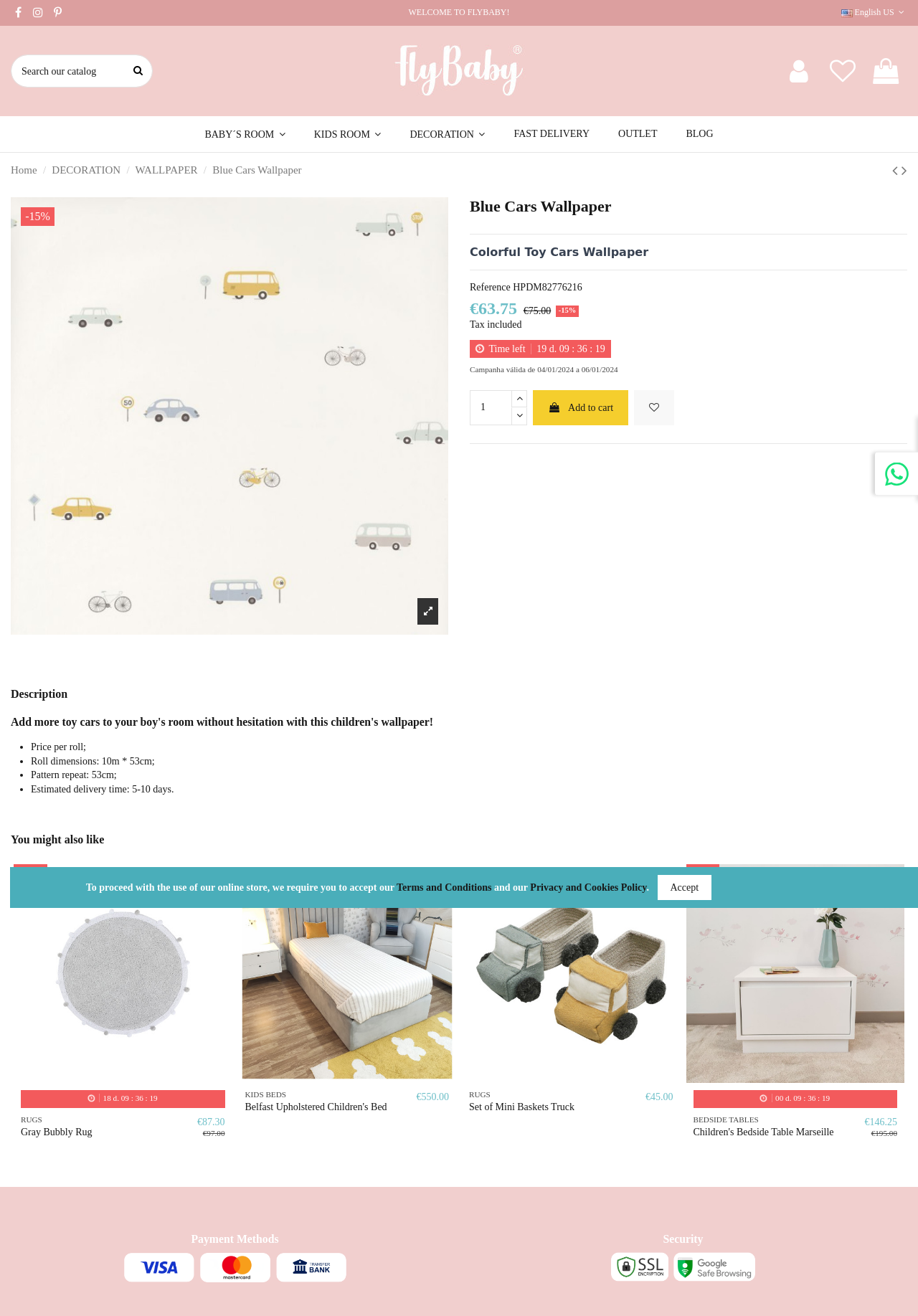Please reply to the following question using a single word or phrase: 
How many days is the estimated delivery time?

5-10 days